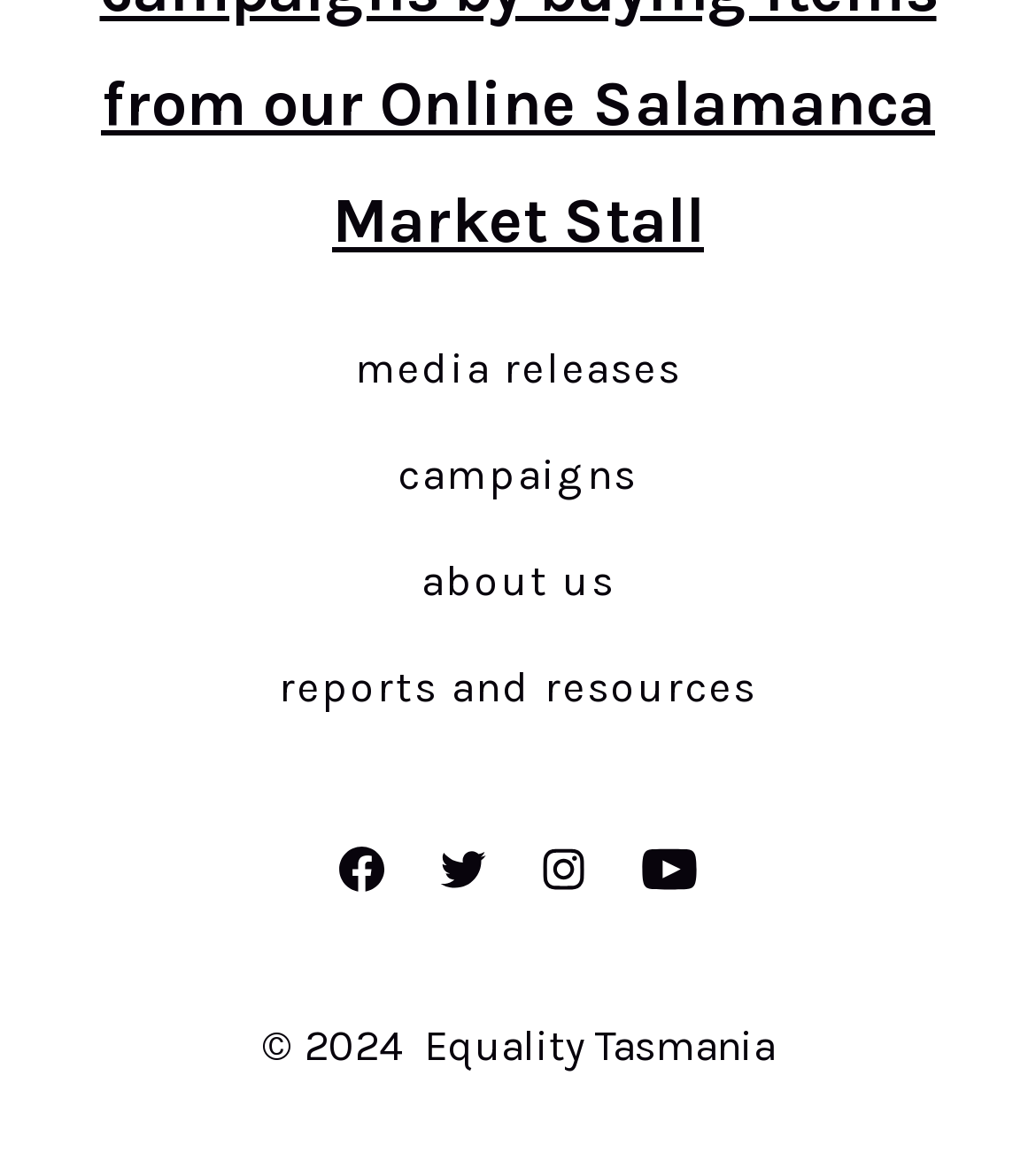Find the bounding box coordinates for the element described here: "About Us".

[0.254, 0.458, 0.746, 0.55]